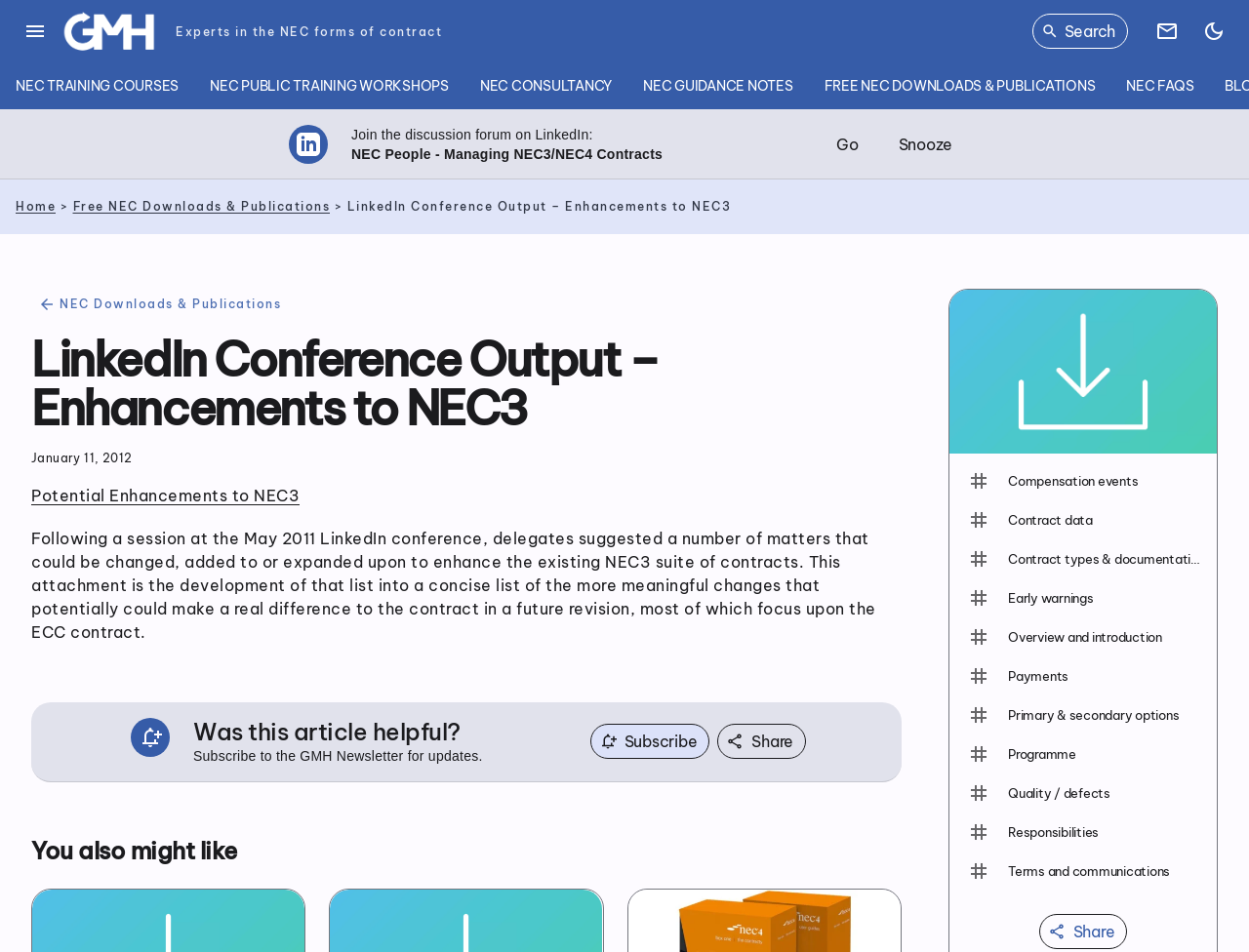Identify the bounding box coordinates for the UI element described as: "NEC Training Courses".

[0.0, 0.066, 0.155, 0.115]